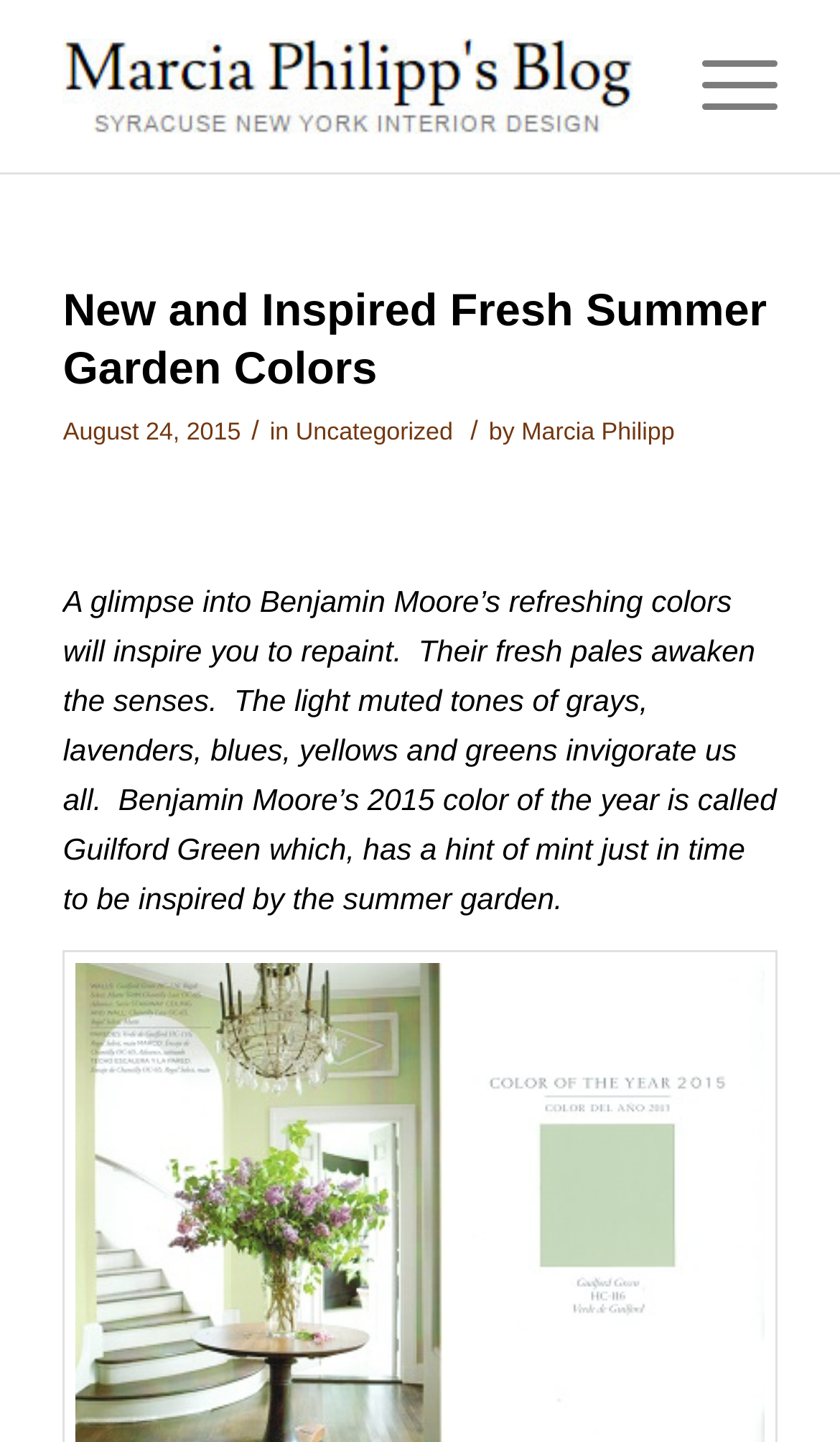What is the date of the blog post?
Using the screenshot, give a one-word or short phrase answer.

August 24, 2015